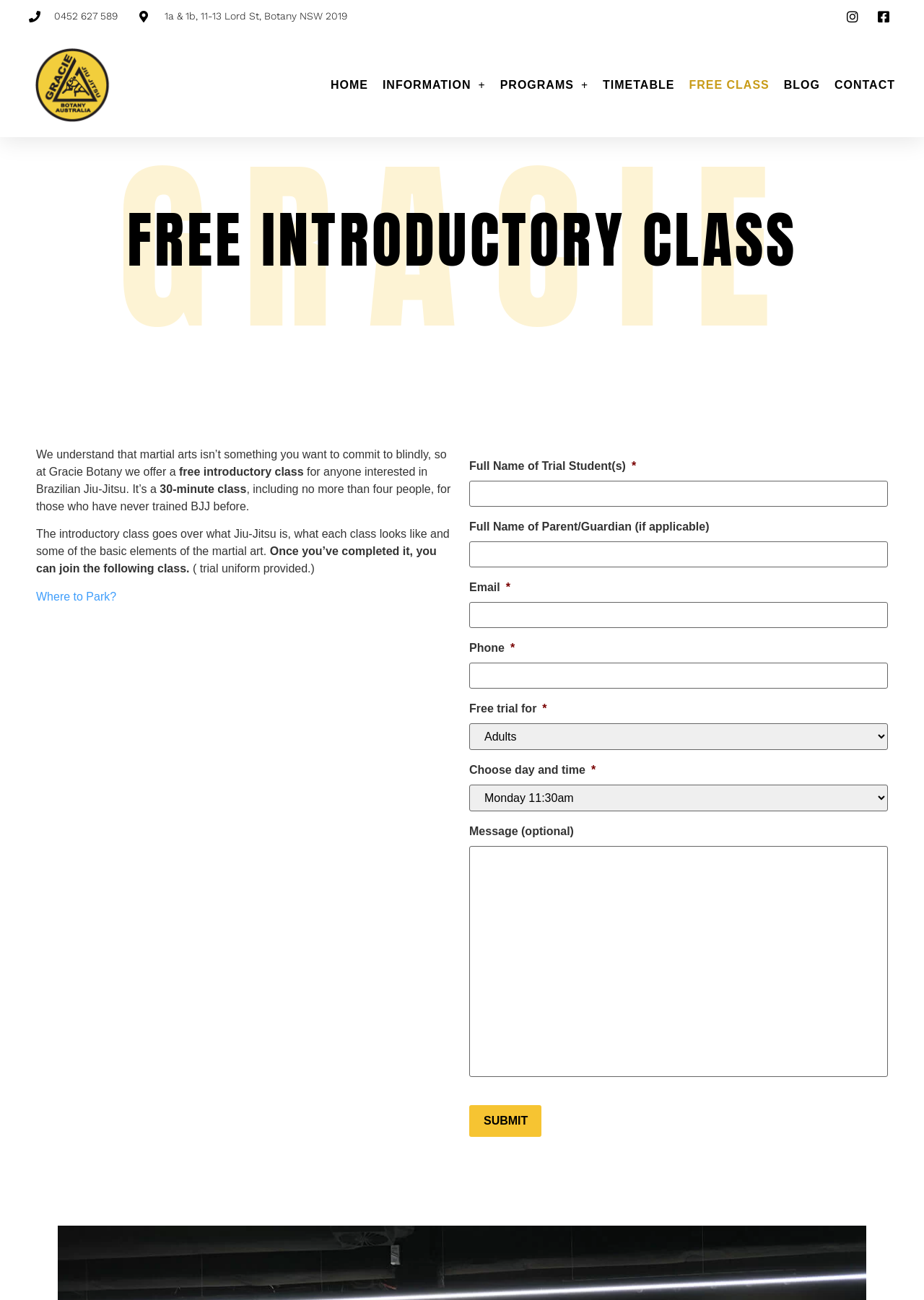Please determine the bounding box coordinates for the element with the description: "Free Class".

[0.746, 0.052, 0.833, 0.078]